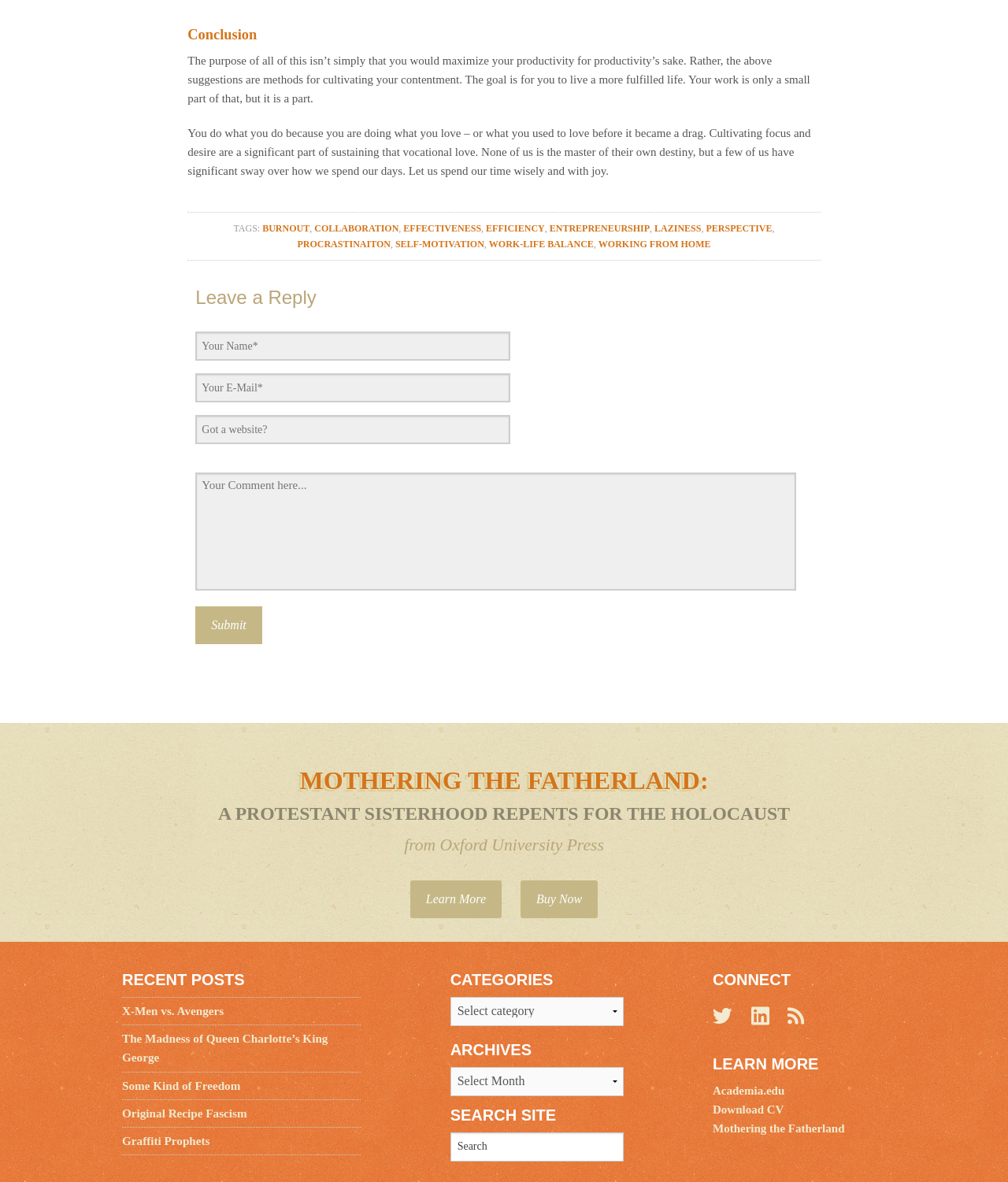What is the title of the section below the 'RECENT POSTS' heading?
Based on the screenshot, give a detailed explanation to answer the question.

The title of the section below the 'RECENT POSTS' heading is 'CATEGORIES', which has a combobox element with a bounding box coordinate of [0.447, 0.843, 0.618, 0.868].